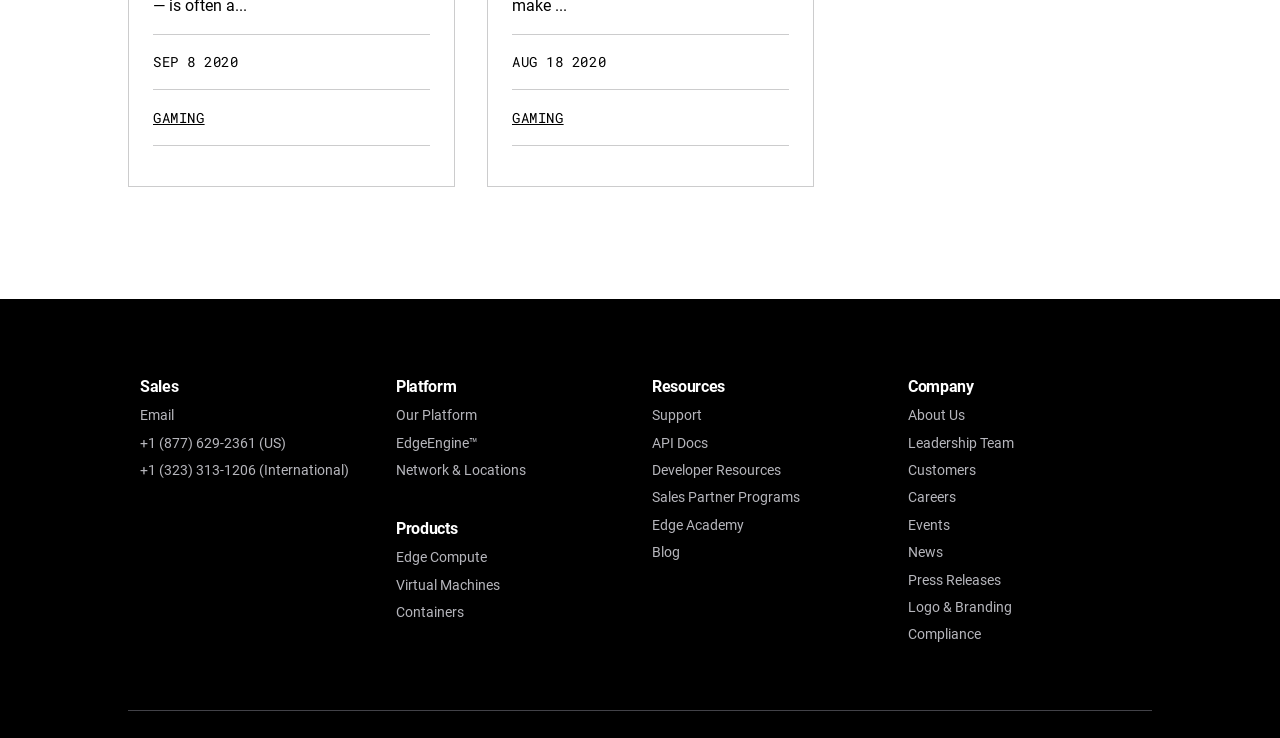Respond to the following question using a concise word or phrase: 
How many links are under 'Resources'?

6